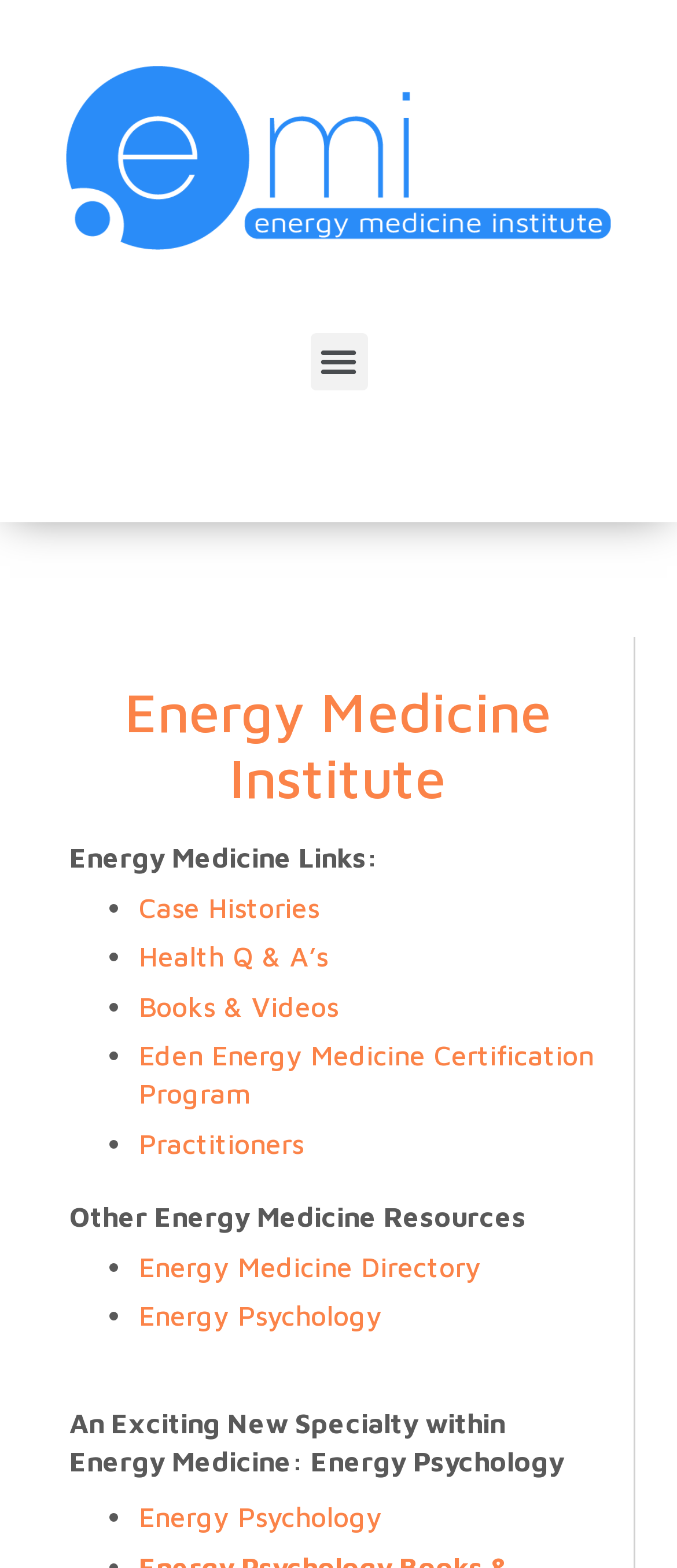Can you identify the bounding box coordinates of the clickable region needed to carry out this instruction: 'Click the Menu Toggle button'? The coordinates should be four float numbers within the range of 0 to 1, stated as [left, top, right, bottom].

[0.458, 0.212, 0.542, 0.249]